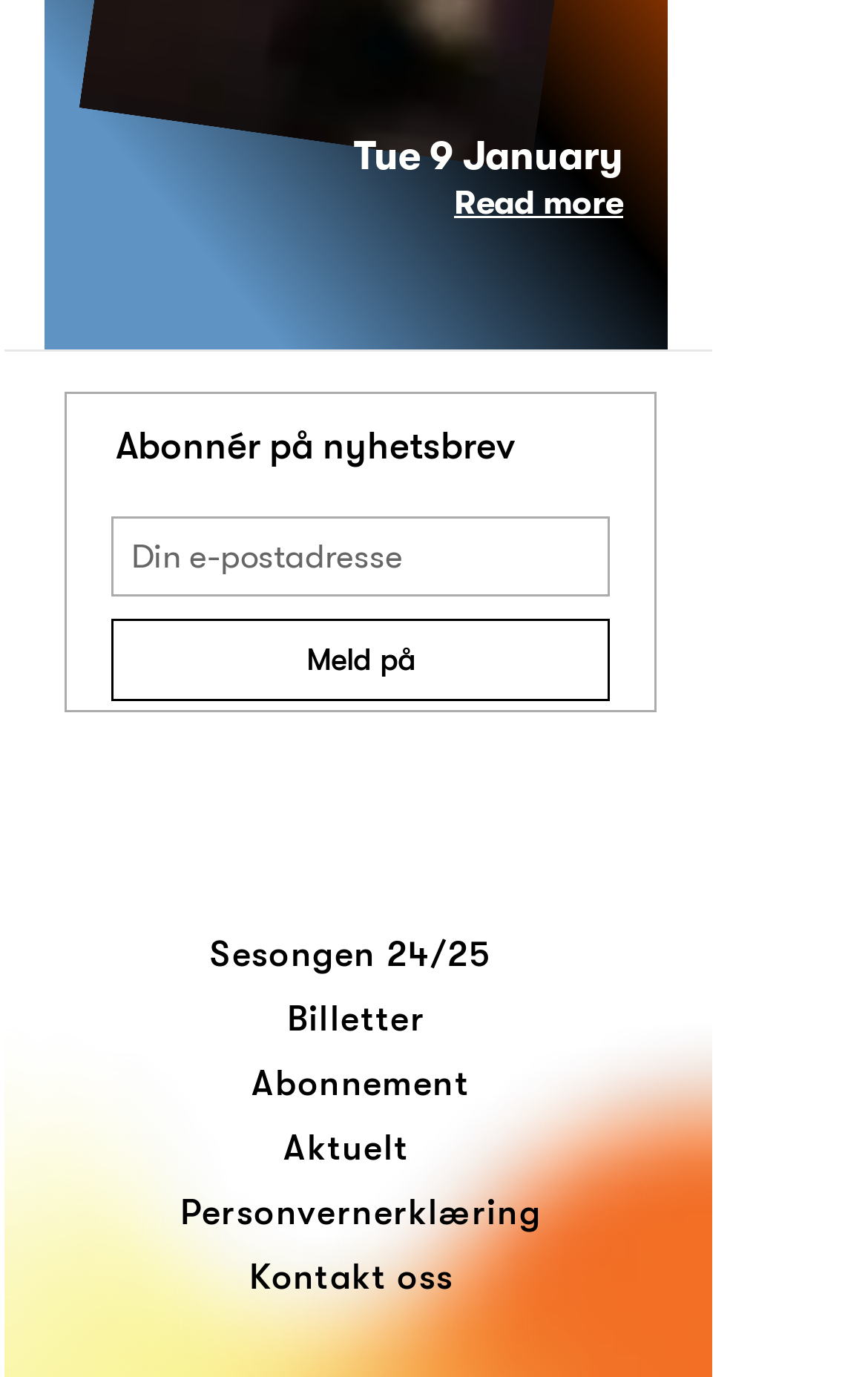Answer this question in one word or a short phrase: What is the button below the textbox used for?

To subscribe